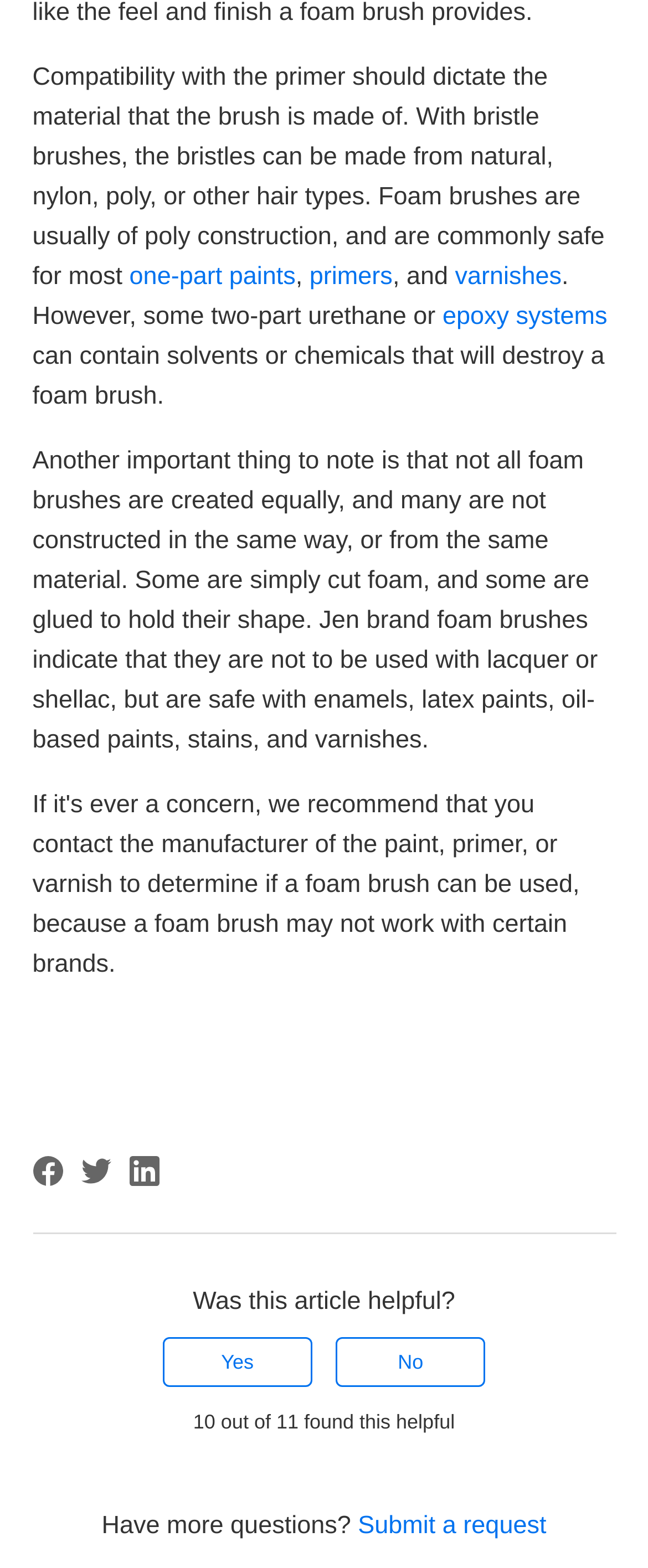Examine the image and give a thorough answer to the following question:
What type of brushes are usually safe for most primers?

According to the text, foam brushes are usually of poly construction and are commonly safe for most primers.